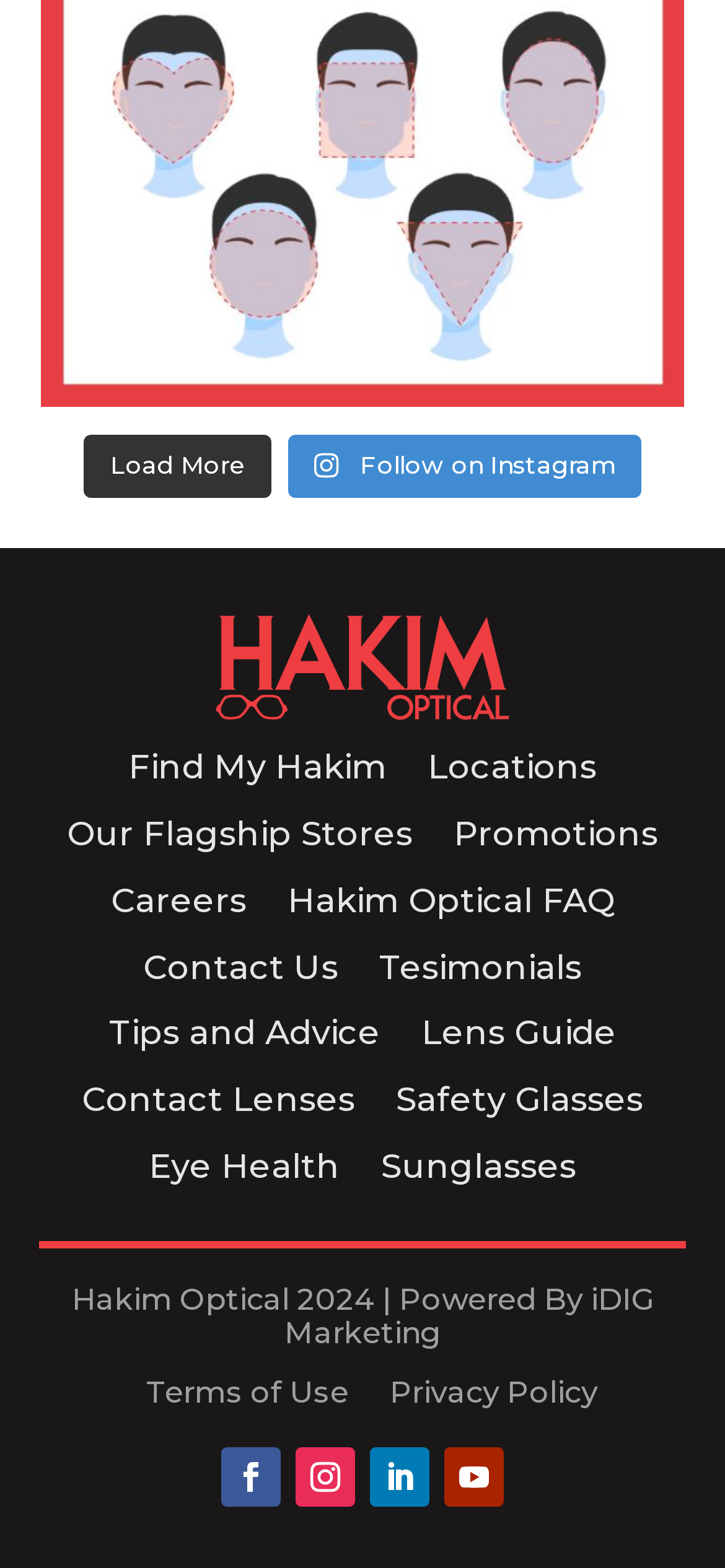Please reply to the following question with a single word or a short phrase:
What is the last link in the main navigation menu?

Contact Us